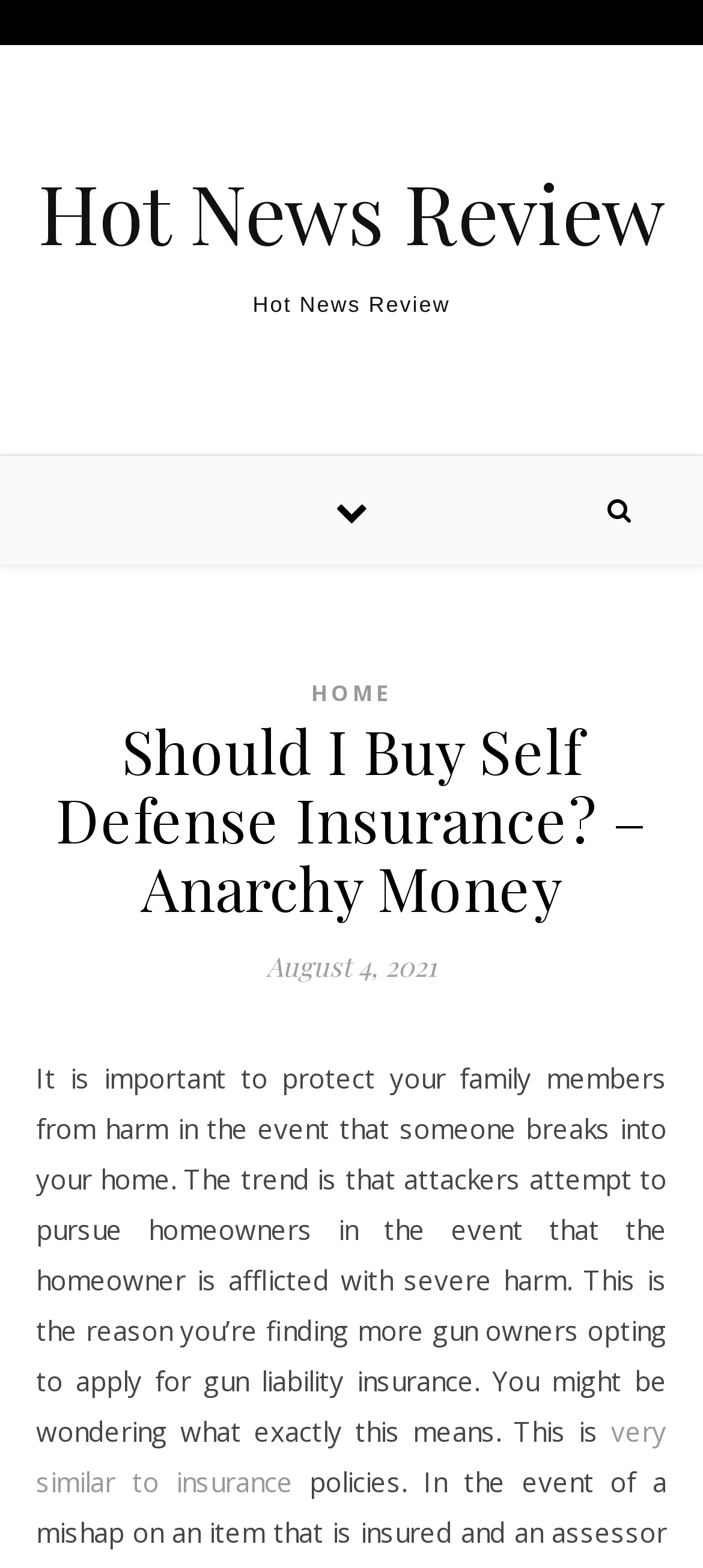Explain the contents of the webpage comprehensively.

The webpage is about self-defense insurance, specifically discussing the importance of protecting family members from harm in the event of a home break-in. At the top of the page, there is a navigation link "Hot News Review" on the left side, and a header section that spans almost the entire width of the page. Within the header, there are two links: "HOME" on the left and the title "Should I Buy Self Defense Insurance? – Anarchy Money" on the left side, with a date "August 4, 2021" below it.

Below the header, there is a block of text that explains the need for self-defense insurance, mentioning that attackers often pursue homeowners who are severely harmed. The text also mentions that many gun owners are opting for gun liability insurance, and raises the question of what this means. A link "very similar to insurance" is placed at the bottom of this text block.